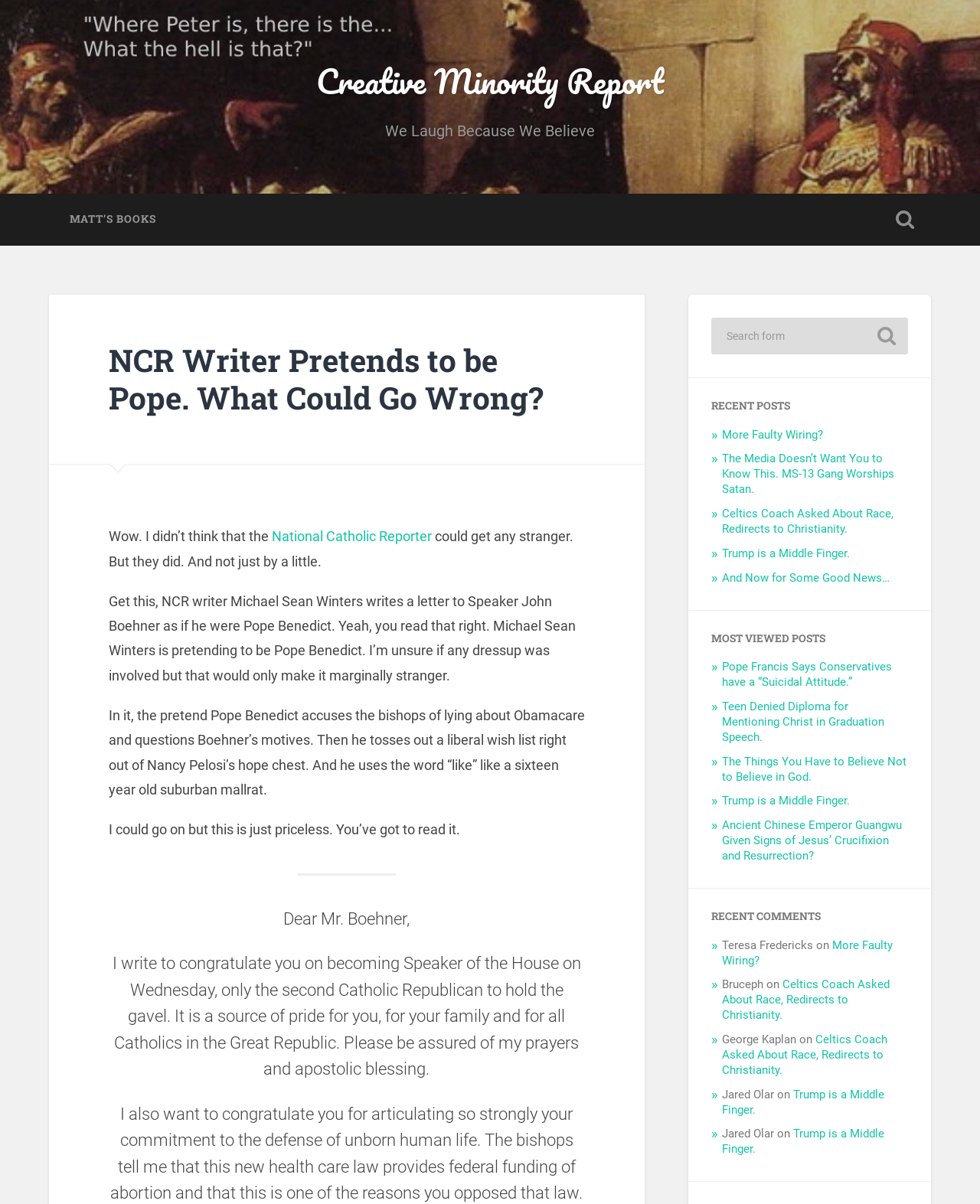Identify the bounding box for the UI element specified in this description: "Creative Minority Report". The coordinates must be four float numbers between 0 and 1, formatted as [left, top, right, bottom].

[0.323, 0.045, 0.677, 0.09]